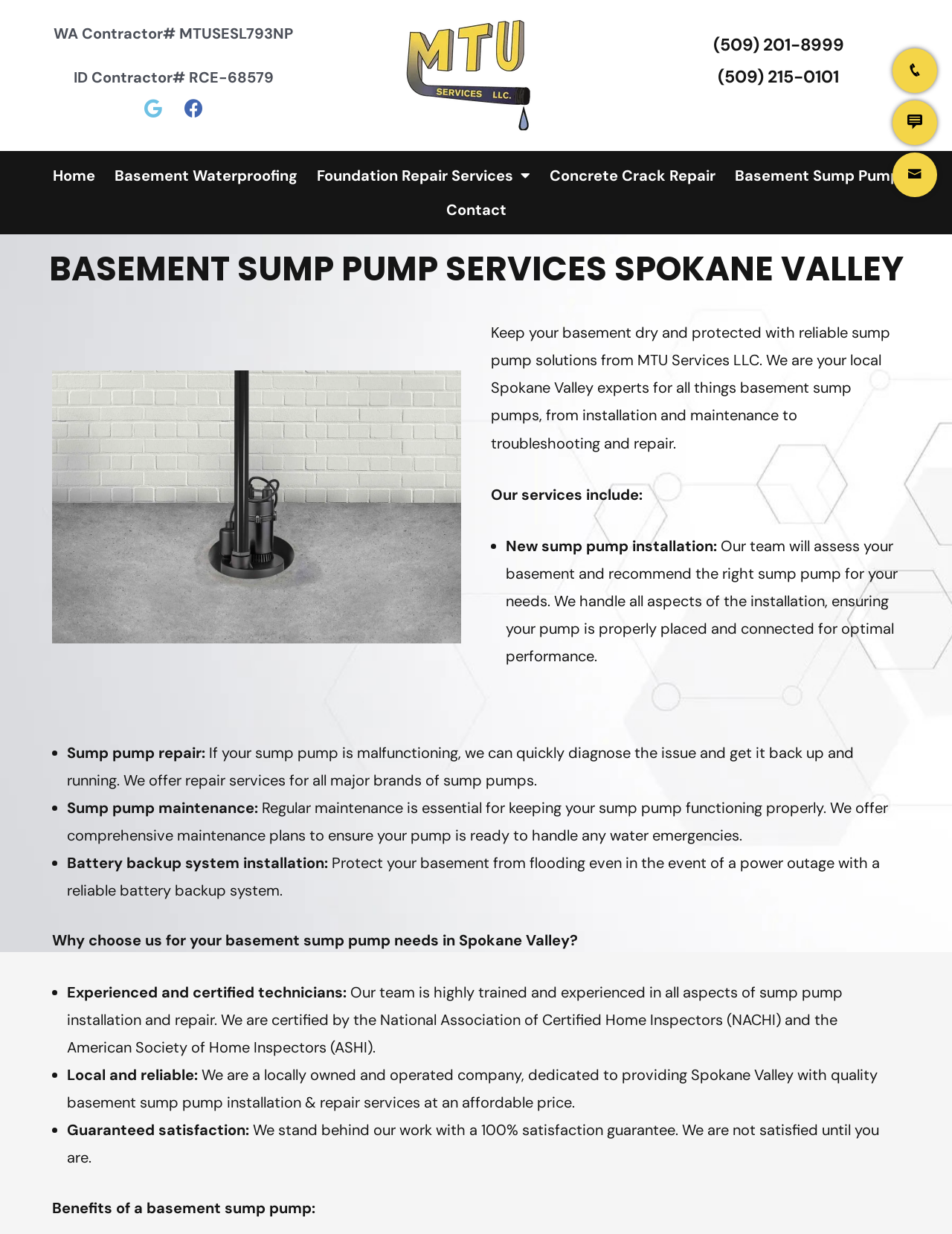Find the bounding box coordinates for the UI element whose description is: "Facebook". The coordinates should be four float numbers between 0 and 1, in the format [left, top, right, bottom].

[0.184, 0.073, 0.223, 0.103]